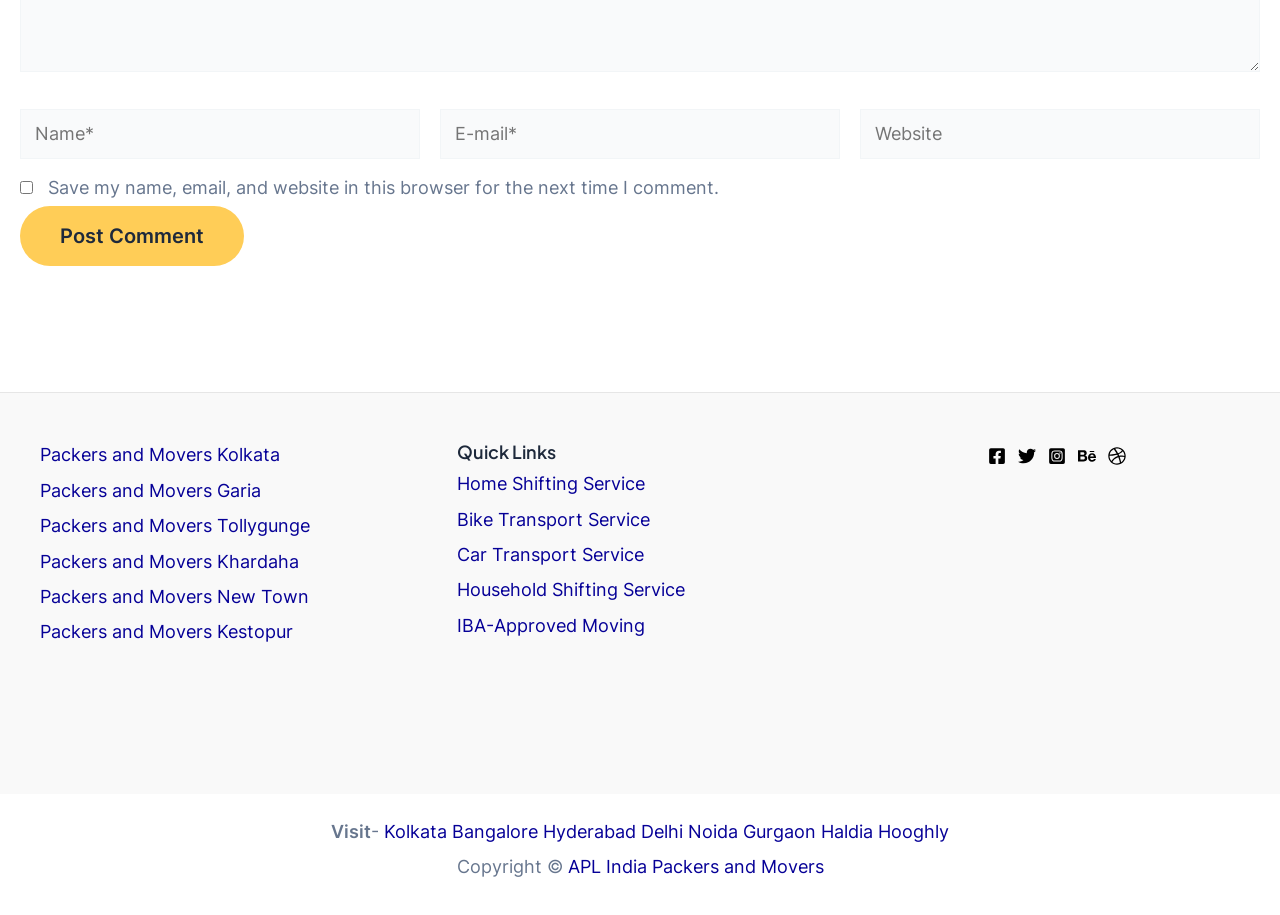Please find the bounding box coordinates of the clickable region needed to complete the following instruction: "Click the Post Comment button". The bounding box coordinates must consist of four float numbers between 0 and 1, i.e., [left, top, right, bottom].

[0.016, 0.226, 0.191, 0.291]